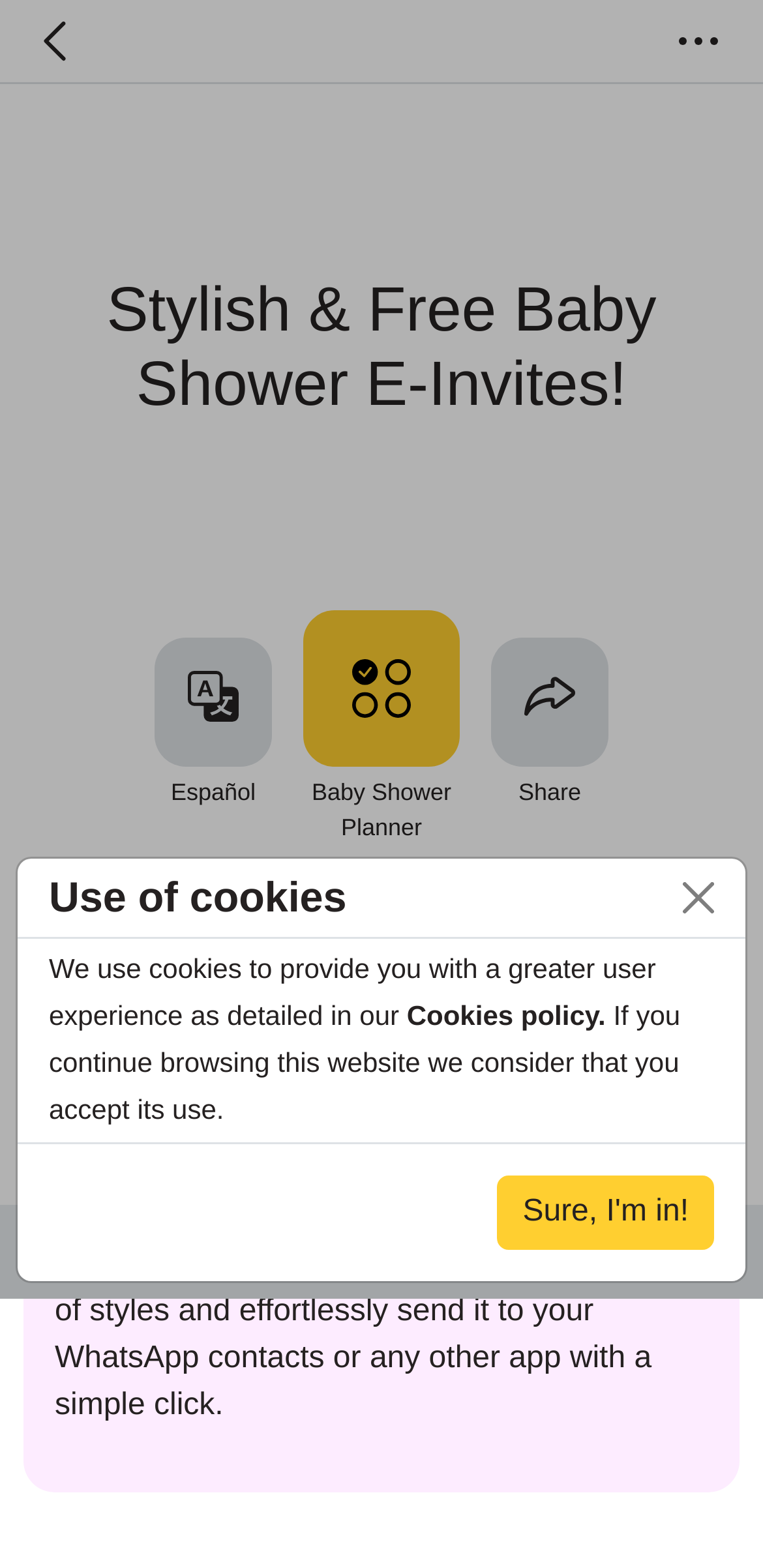Please identify the bounding box coordinates for the region that you need to click to follow this instruction: "Share".

[0.644, 0.406, 0.797, 0.489]